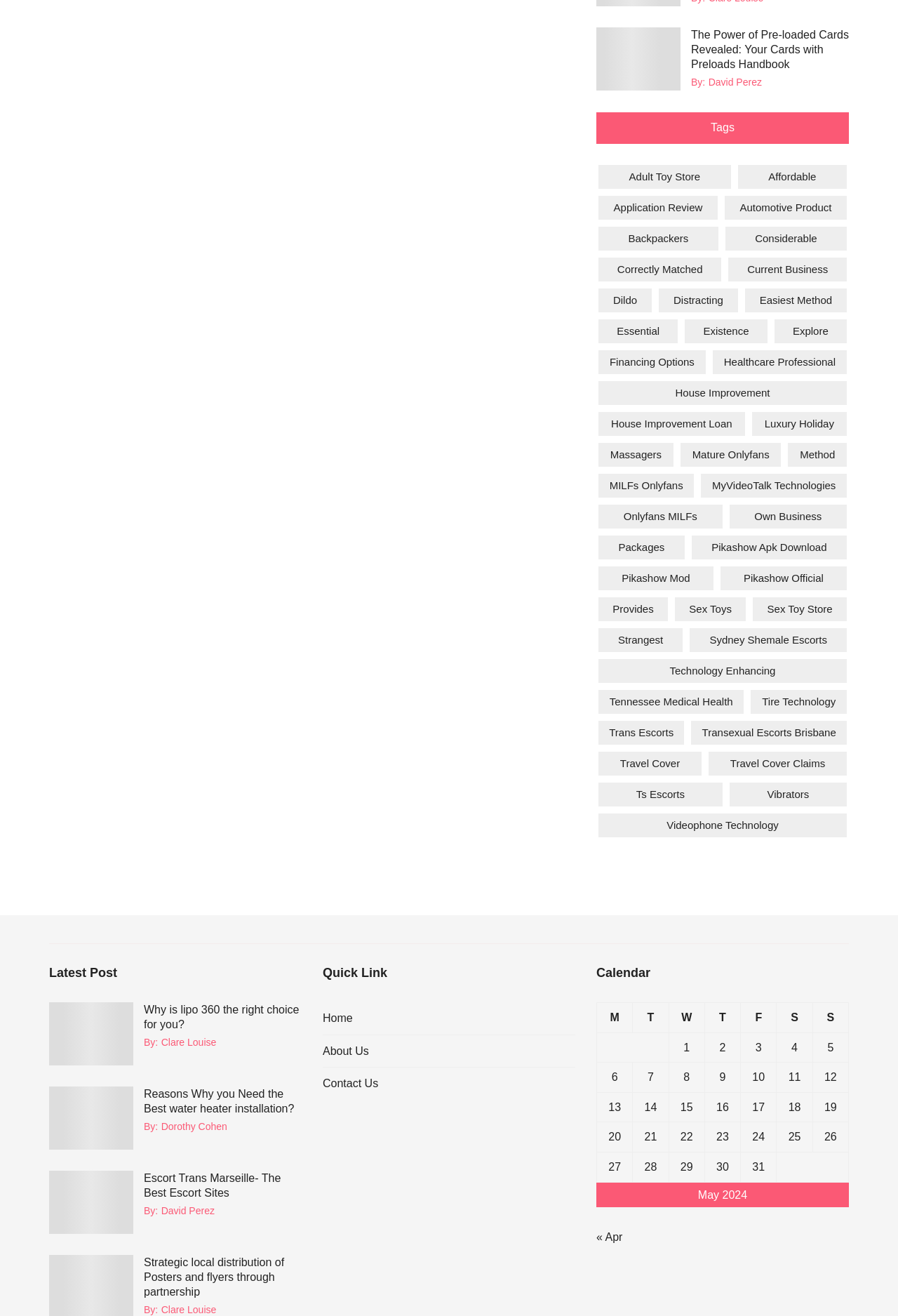Can you give a detailed response to the following question using the information from the image? What is the title of the second latest post?

I looked at the webpage and found that there is only one latest post section, and there is no second latest post section.